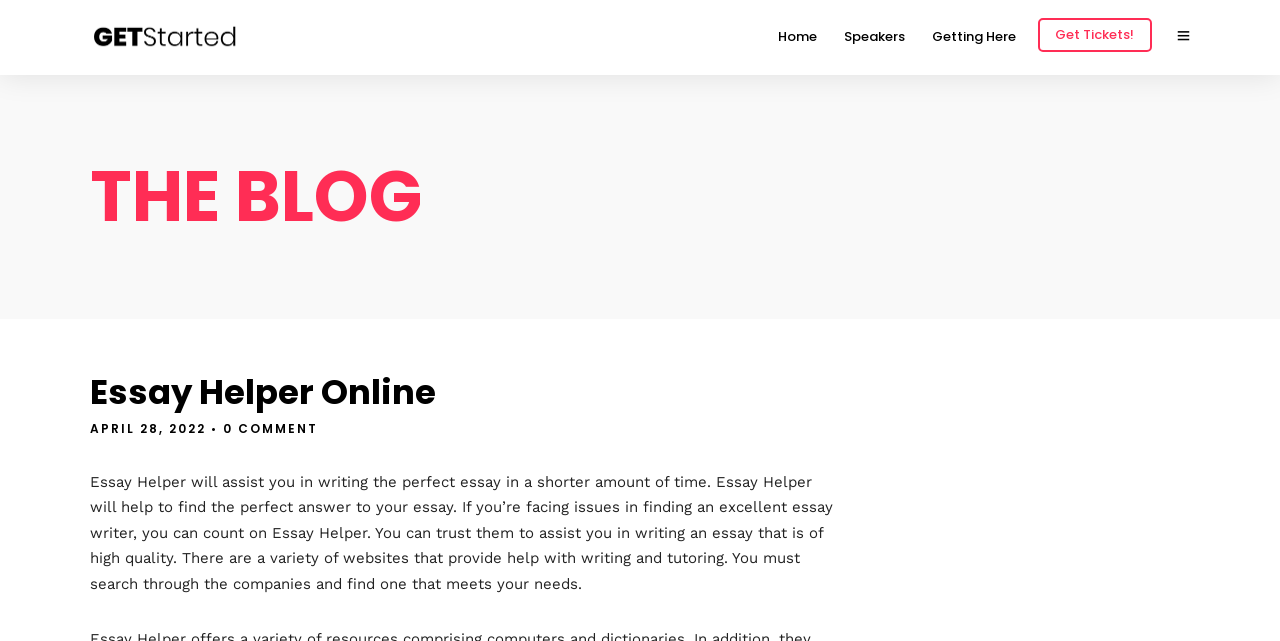Given the description Home, predict the bounding box coordinates of the UI element. Ensure the coordinates are in the format (top-left x, top-left y, bottom-right x, bottom-right y) and all values are between 0 and 1.

[0.608, 0.0, 0.651, 0.116]